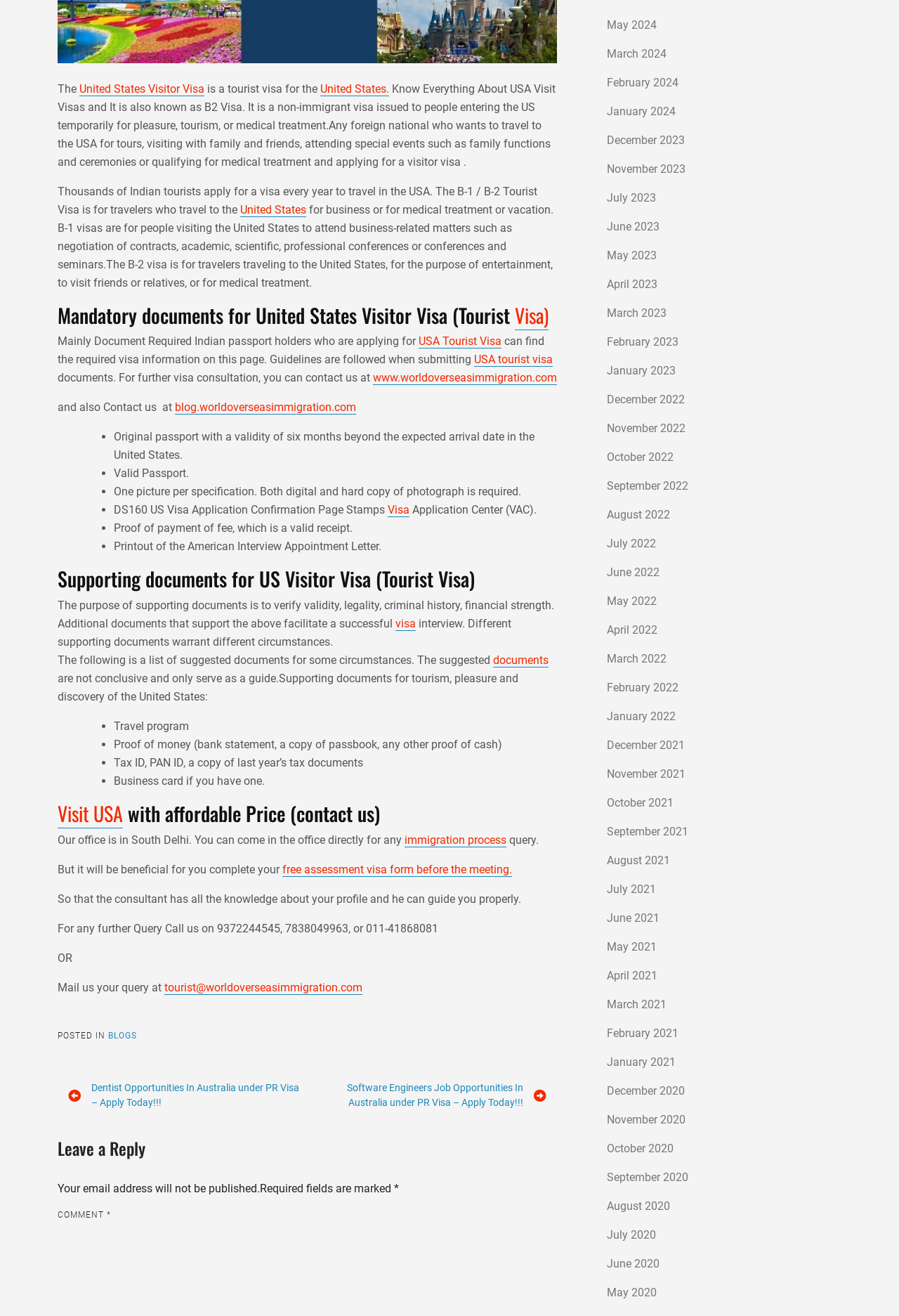Show the bounding box coordinates for the HTML element as described: "April 2022".

[0.675, 0.474, 0.731, 0.484]